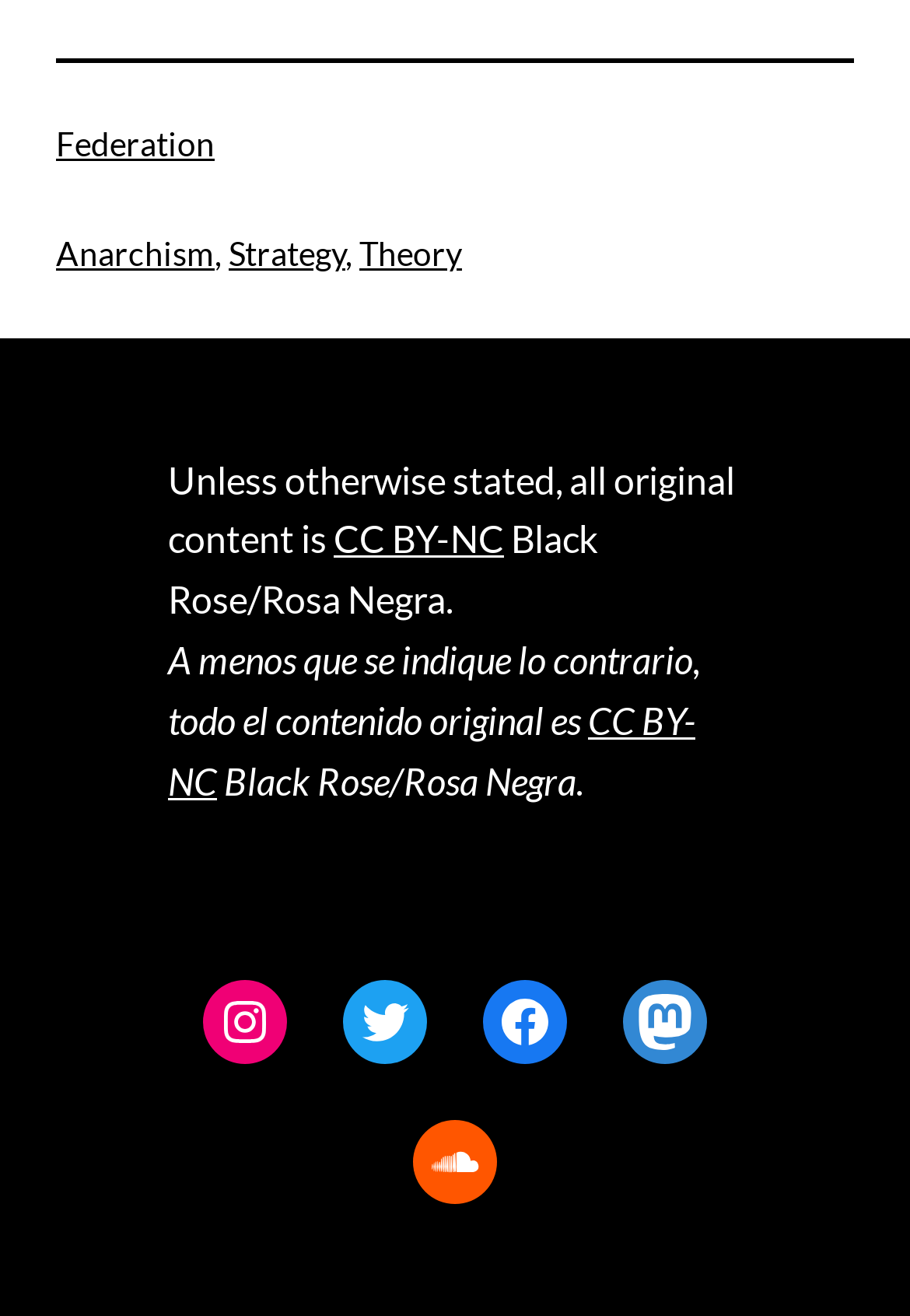Could you provide the bounding box coordinates for the portion of the screen to click to complete this instruction: "Visit Anarchism"?

[0.062, 0.177, 0.236, 0.207]